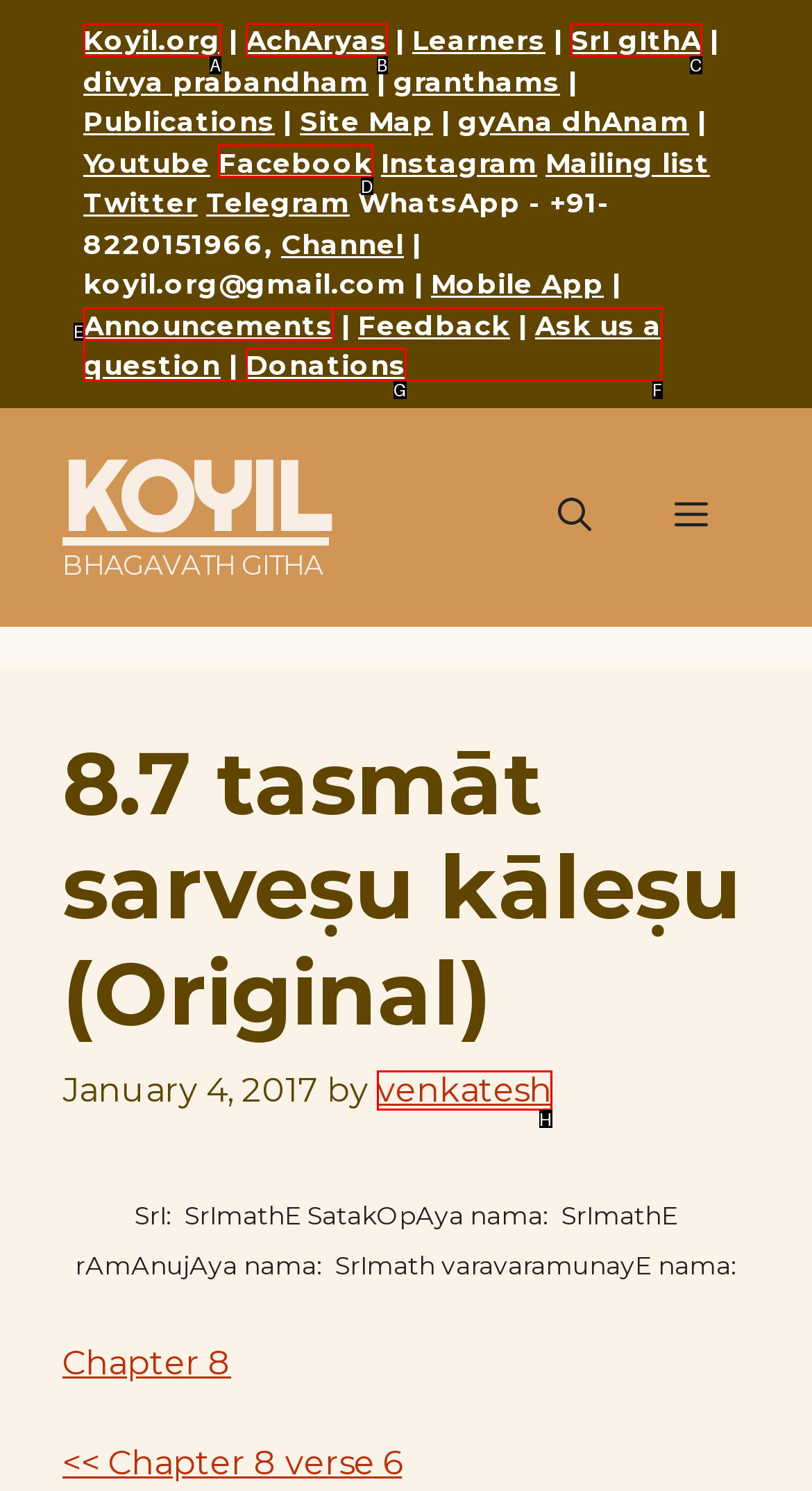Tell me which element should be clicked to achieve the following objective: Check the Facebook link
Reply with the letter of the correct option from the displayed choices.

D